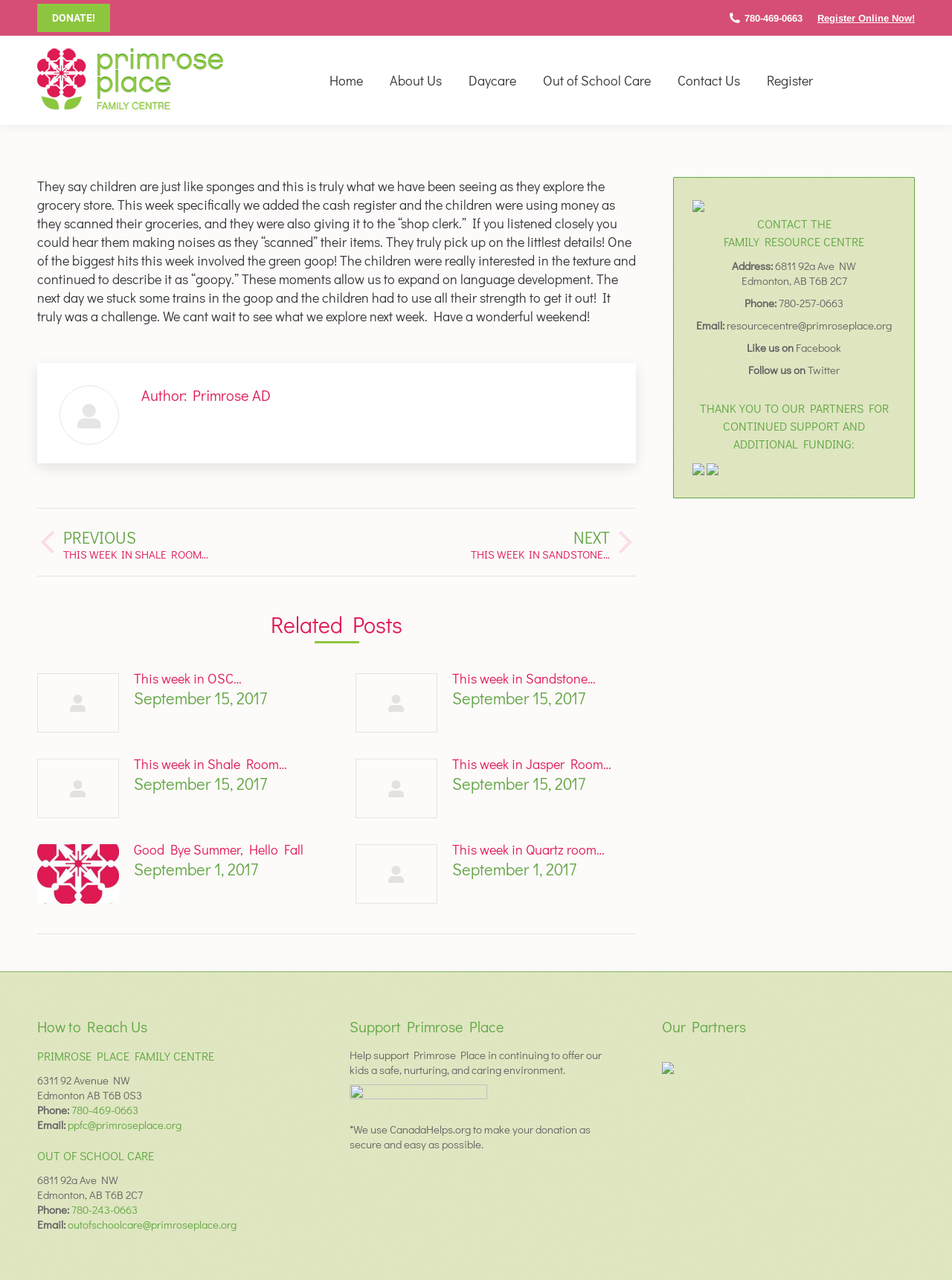Please find and report the bounding box coordinates of the element to click in order to perform the following action: "Click the 'Primrose Place' link". The coordinates should be expressed as four float numbers between 0 and 1, in the format [left, top, right, bottom].

[0.039, 0.035, 0.238, 0.091]